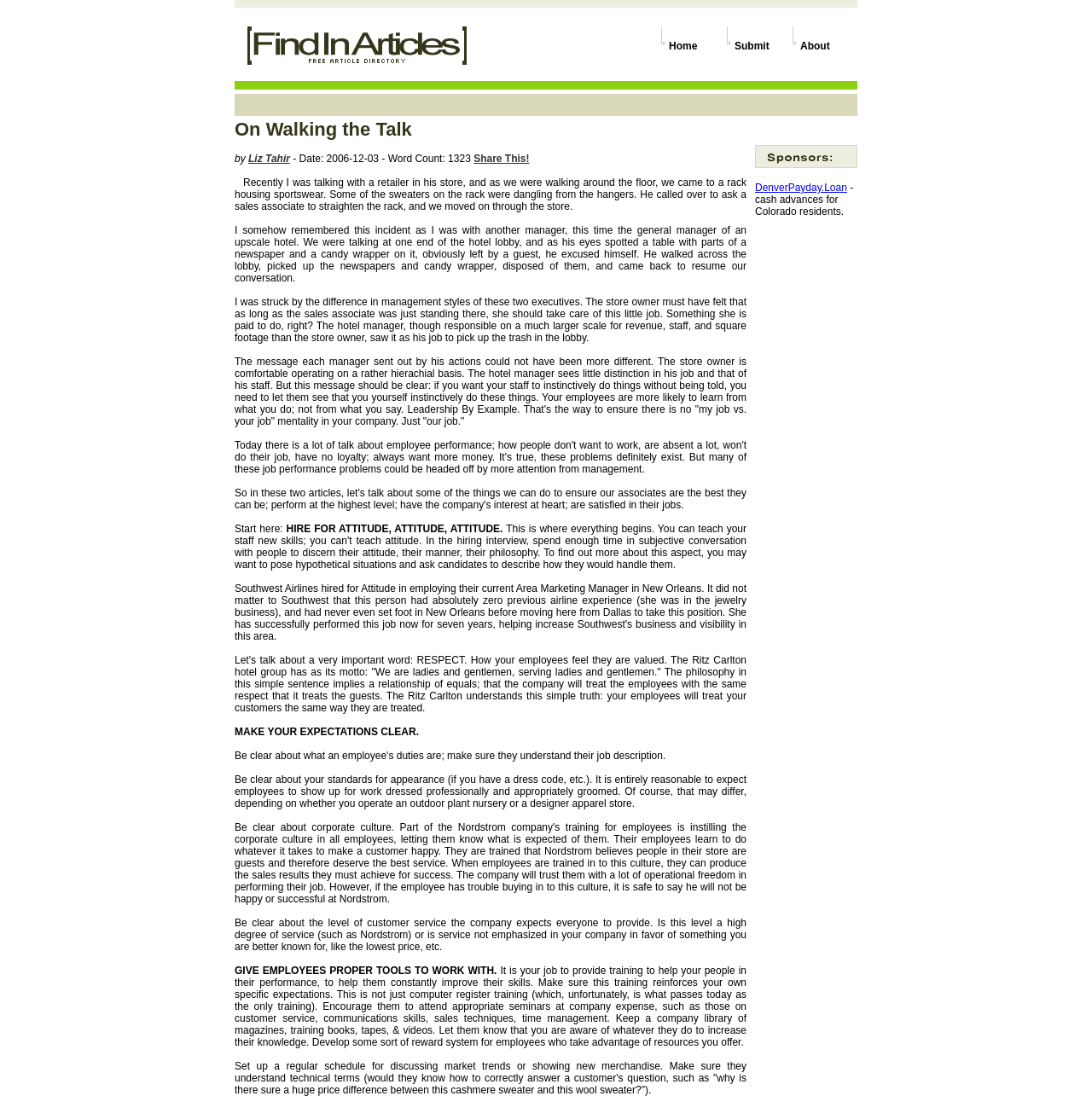What is the author of the article?
Using the information from the image, provide a comprehensive answer to the question.

The author of the article can be found by looking at the text 'by' followed by the link 'Liz Tahir' which indicates the author's name.